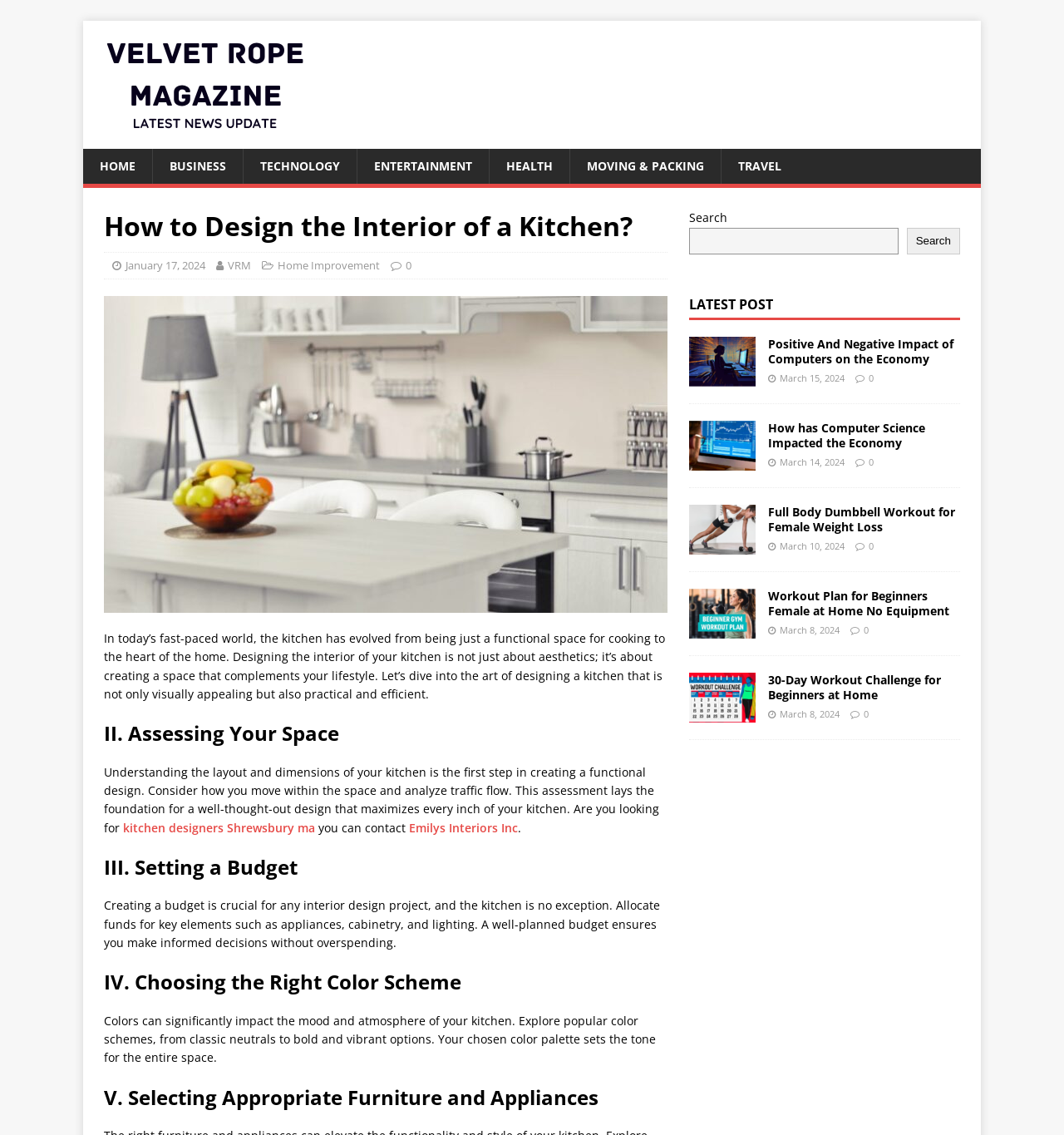What is the role of color scheme in kitchen design?
Using the image as a reference, answer the question with a short word or phrase.

To set the tone for the space